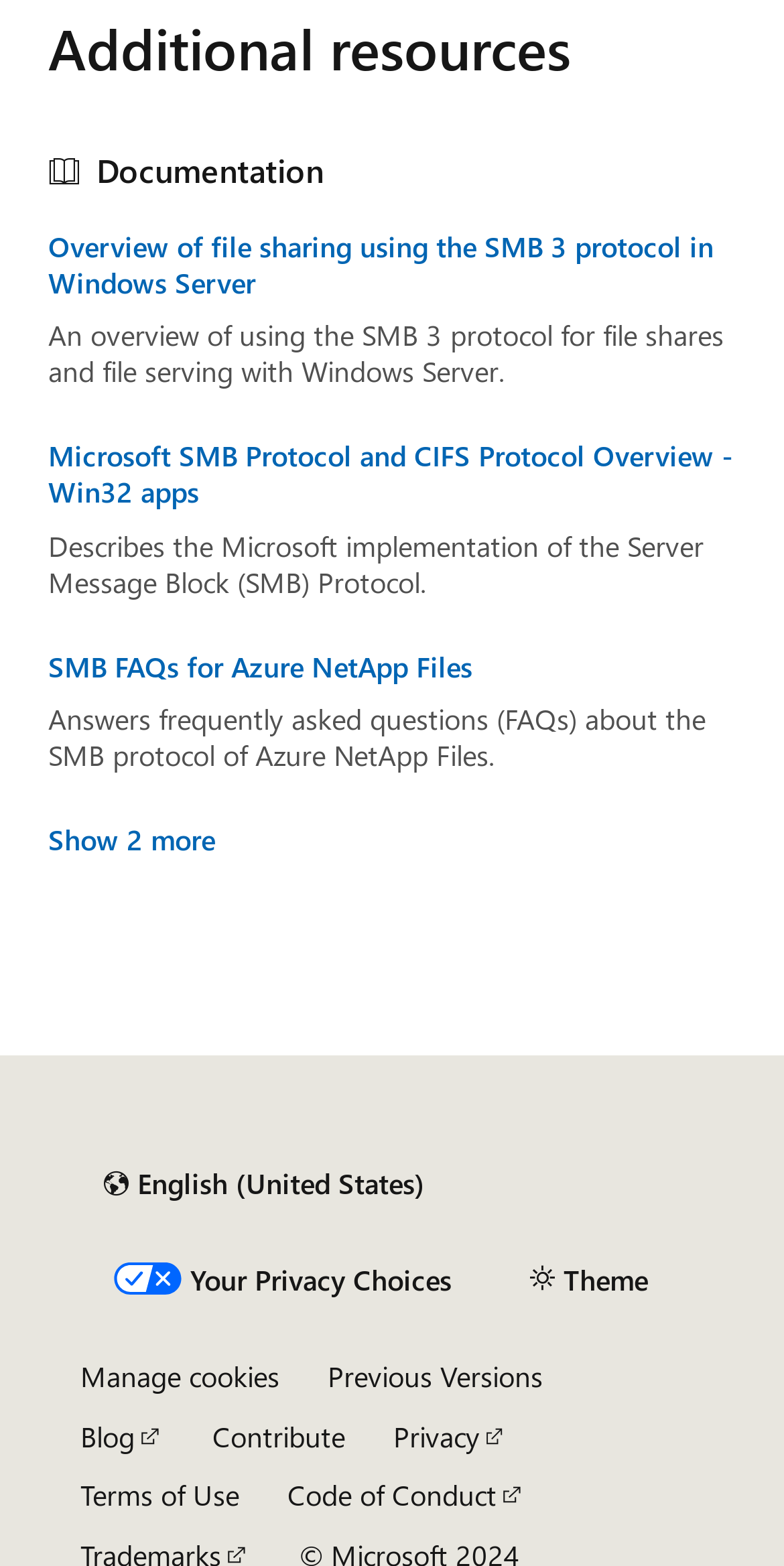Please identify the bounding box coordinates of the element I should click to complete this instruction: 'Manage cookies'. The coordinates should be given as four float numbers between 0 and 1, like this: [left, top, right, bottom].

[0.103, 0.869, 0.356, 0.89]